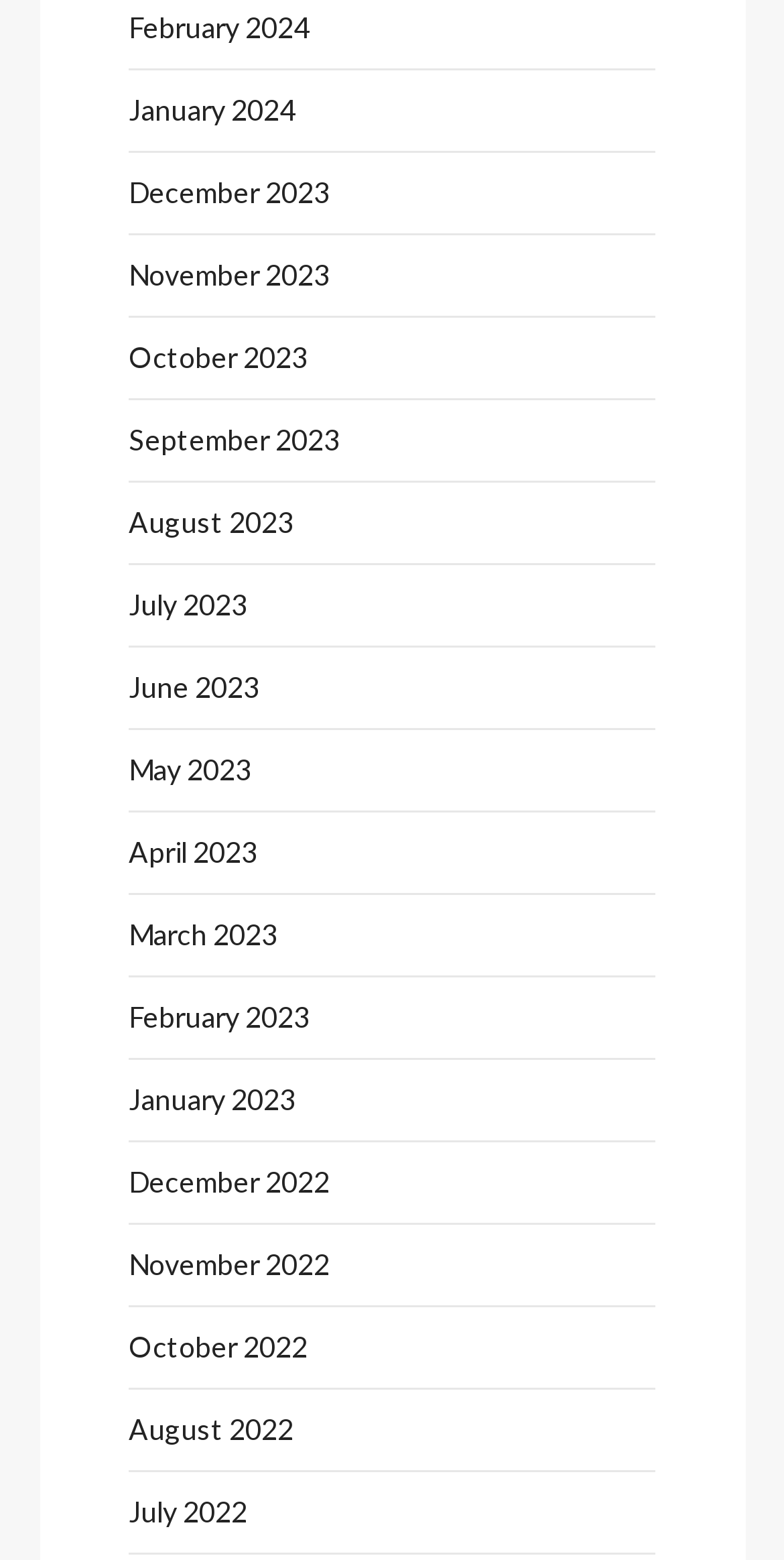Highlight the bounding box coordinates of the element you need to click to perform the following instruction: "go to January 2023."

[0.164, 0.689, 0.377, 0.723]